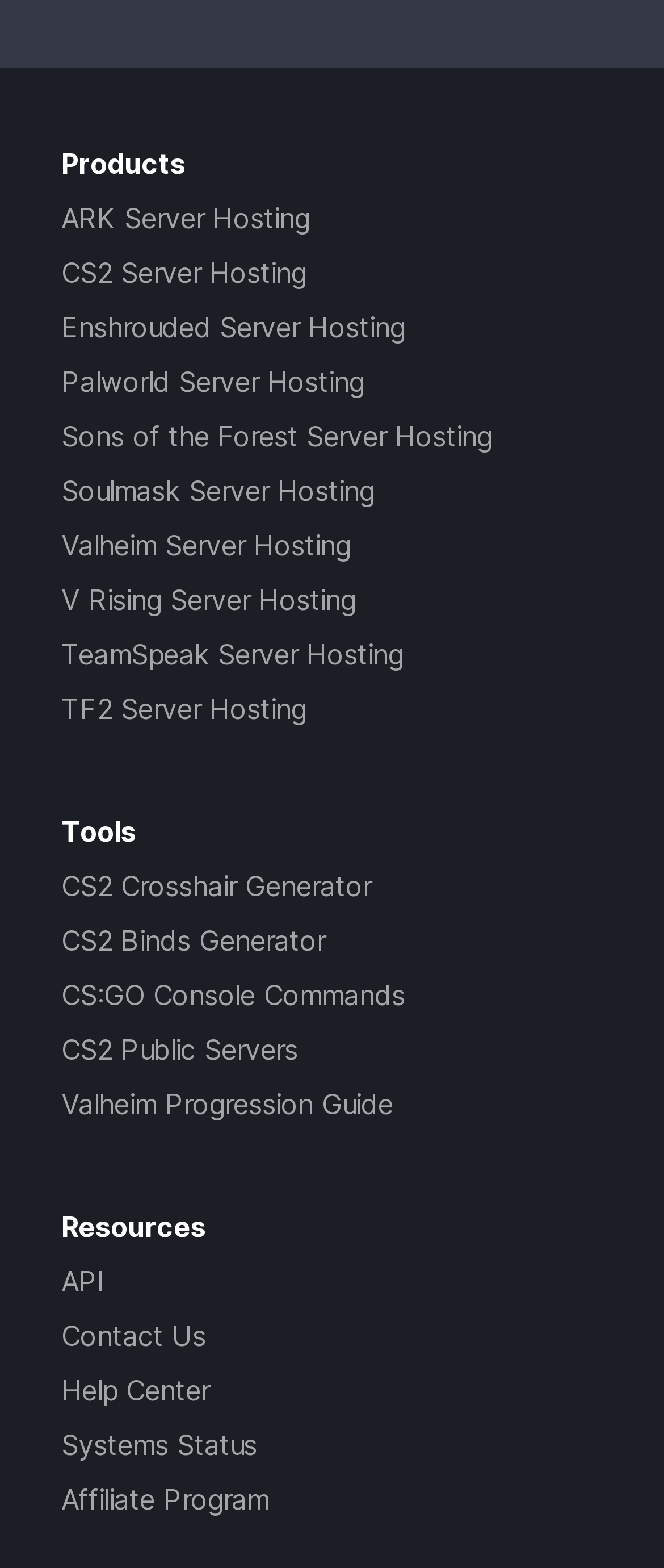How many types of server hosting are offered?
Respond to the question with a single word or phrase according to the image.

9